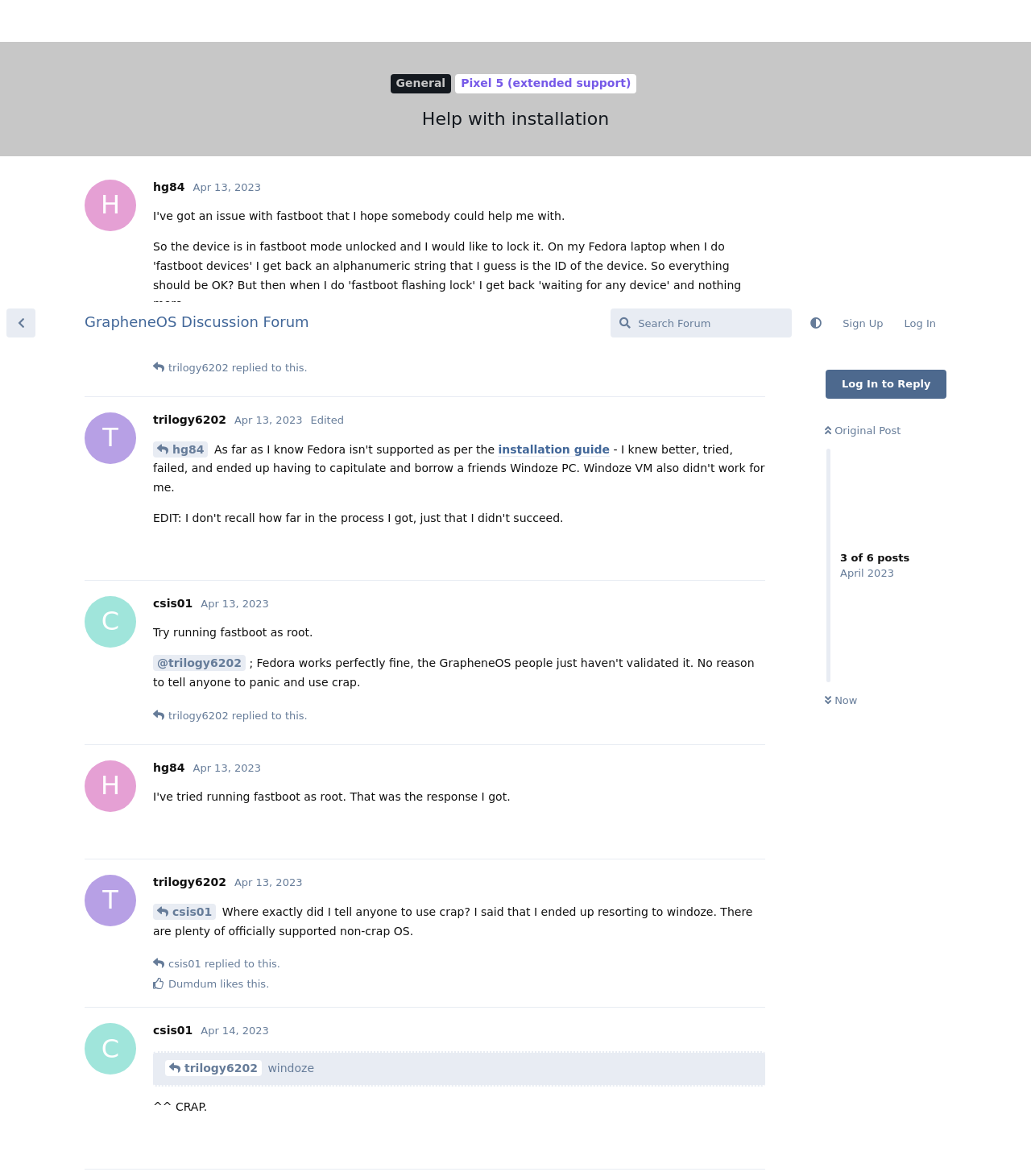Identify the webpage's primary heading and generate its text.

Help with installation